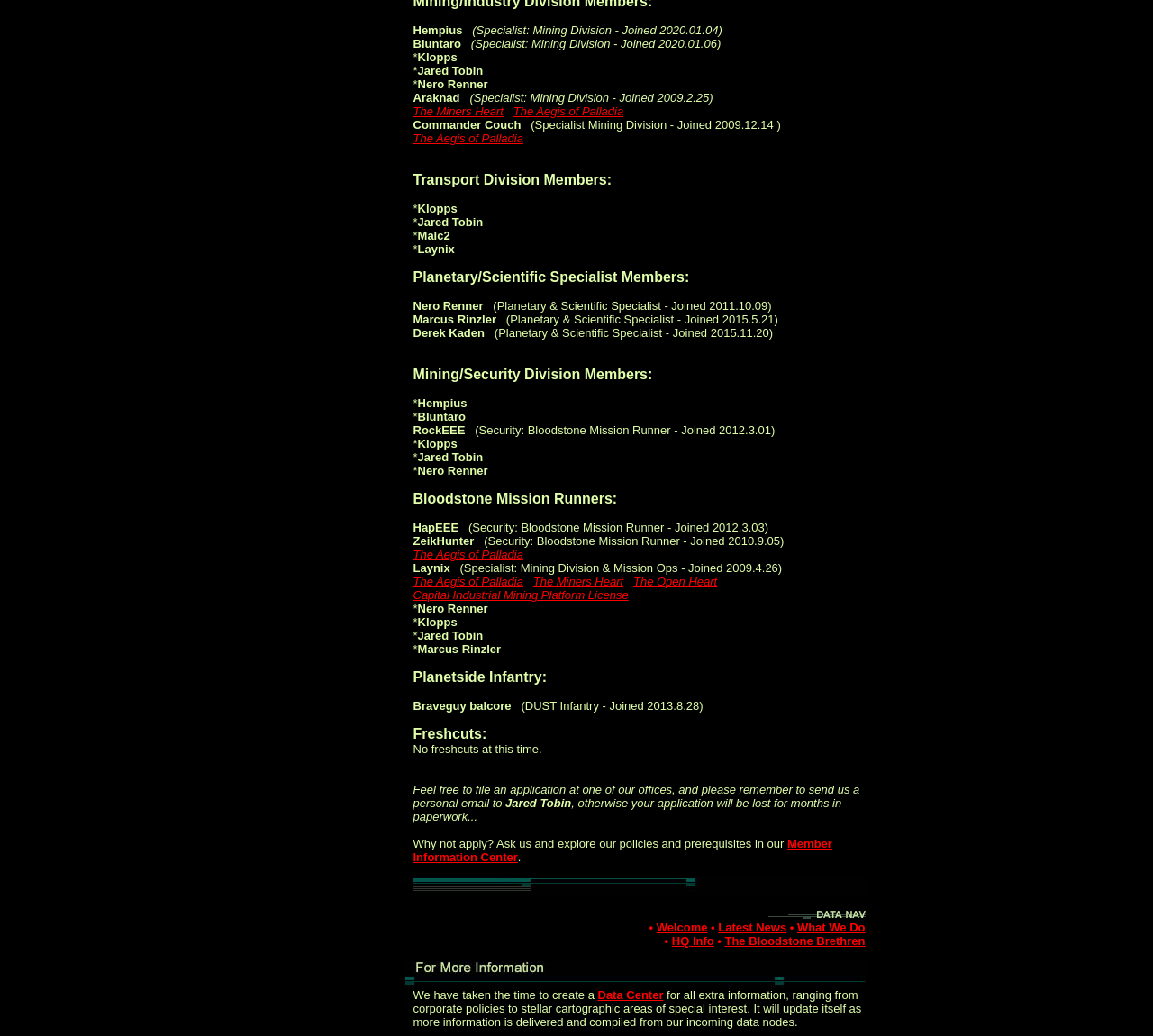Identify the bounding box coordinates for the element you need to click to achieve the following task: "Click on The Aegis of Palladia link". The coordinates must be four float values ranging from 0 to 1, formatted as [left, top, right, bottom].

[0.445, 0.101, 0.541, 0.114]